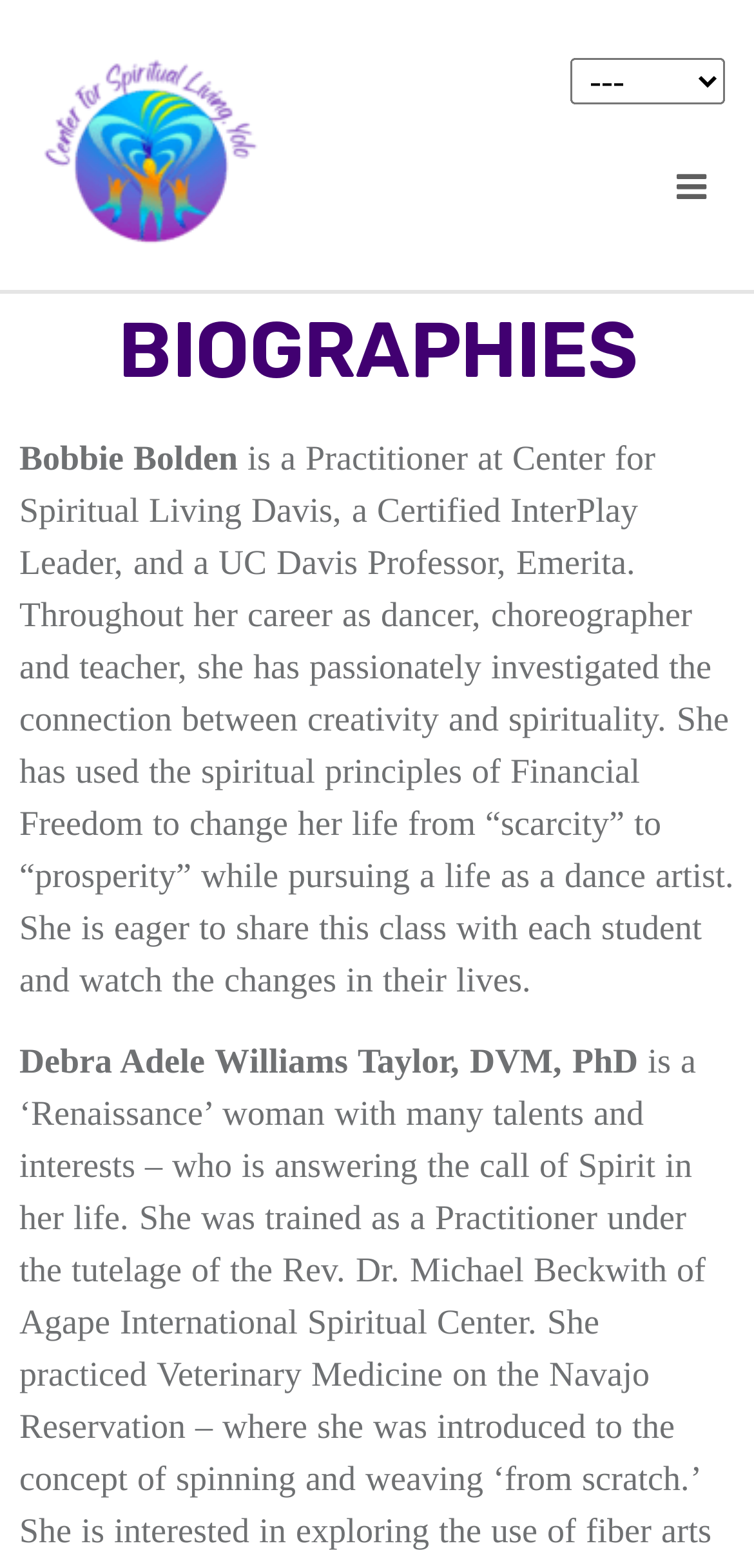Provide a brief response in the form of a single word or phrase:
What is the name of the practitioner?

Bobbie Bolden